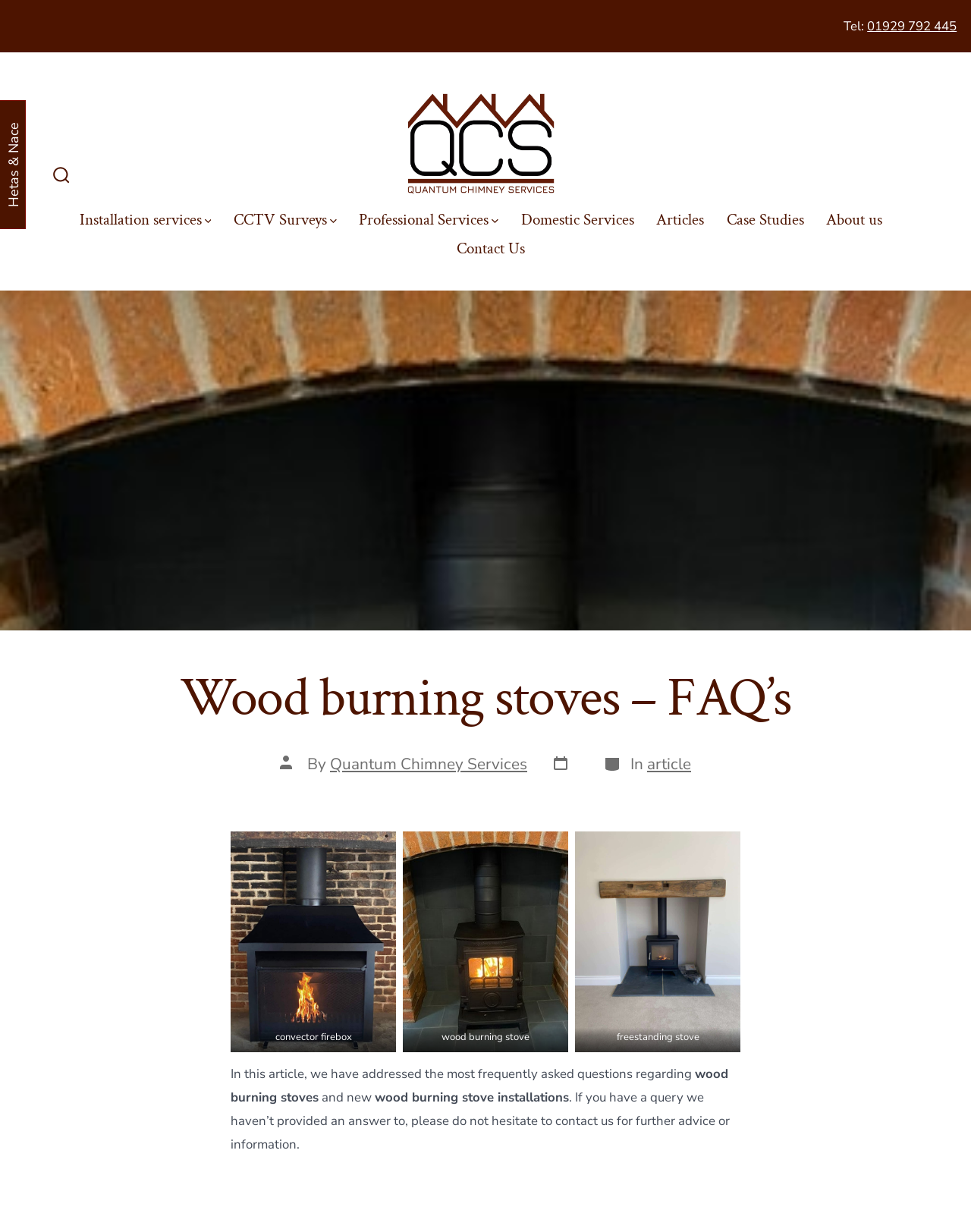Find the bounding box coordinates for the HTML element described in this sentence: "Domestic Services". Provide the coordinates as four float numbers between 0 and 1, in the format [left, top, right, bottom].

[0.536, 0.167, 0.653, 0.19]